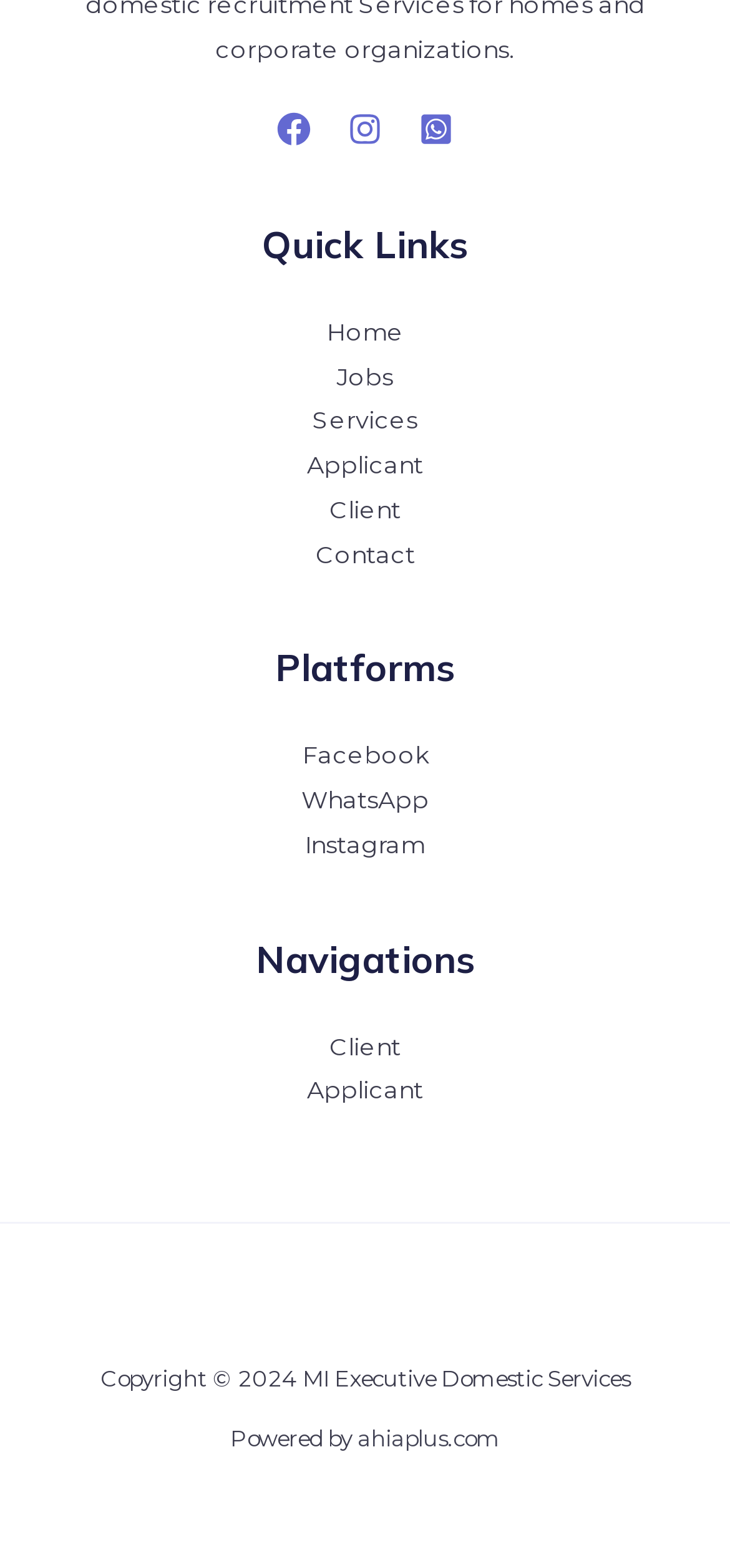Respond to the following question with a brief word or phrase:
How many footer widgets are there?

4